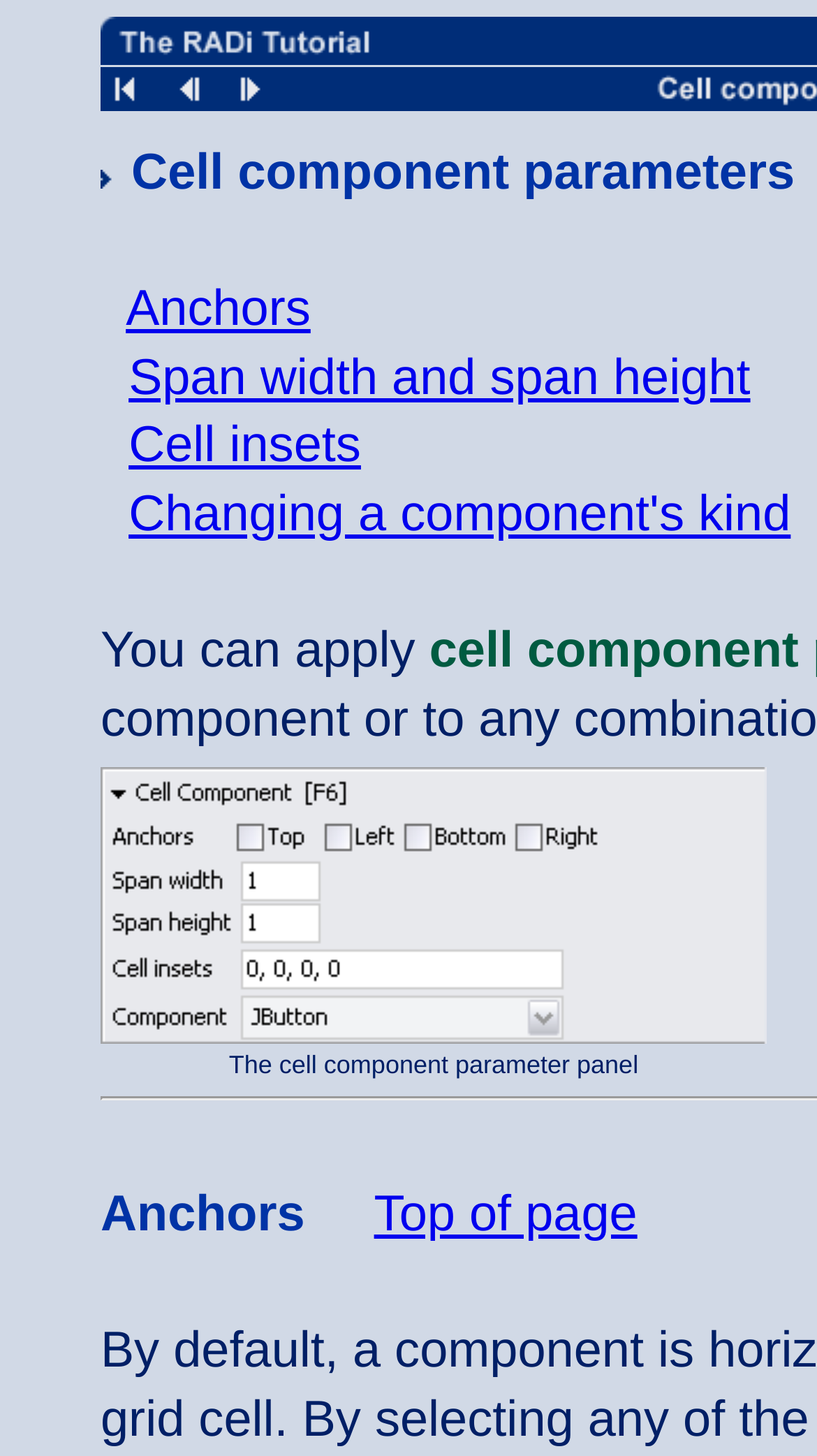How many images are on this webpage?
From the image, respond using a single word or phrase.

2